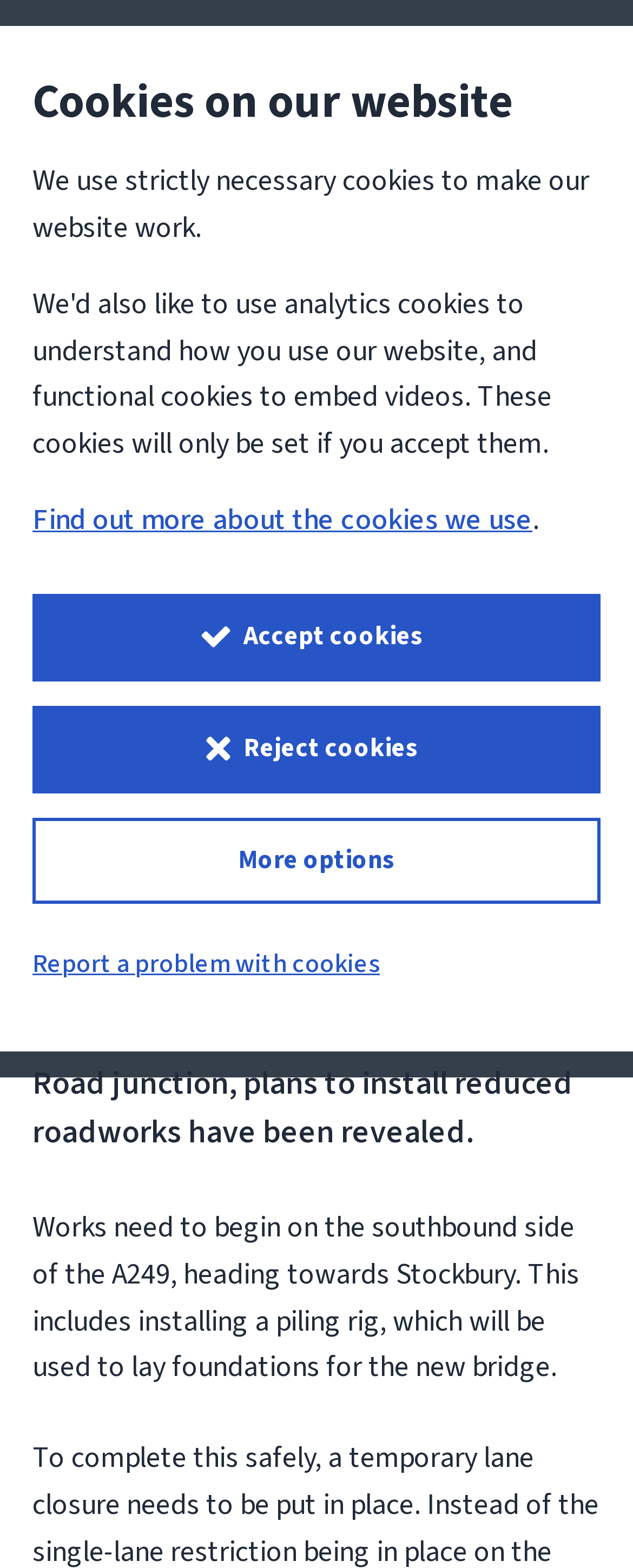Detail the various sections and features present on the webpage.

The webpage is about the A249 Grovehurst Road Improvement Scheme roadworks update, as indicated by the title. At the top of the page, there is a dialog box titled "Cookies on our website" that occupies most of the width of the page, spanning from the left edge to the right edge, and taking up about two-thirds of the page's height from the top. 

Inside the dialog box, there is a heading with the same title, followed by a paragraph of text that explains the use of strictly necessary cookies on the website. Below the text, there are four buttons: "Accept cookies", "Reject cookies", "More options", and a link "Find out more about the cookies we use" that is placed above the buttons. The buttons and the link are aligned to the left edge of the dialog box.